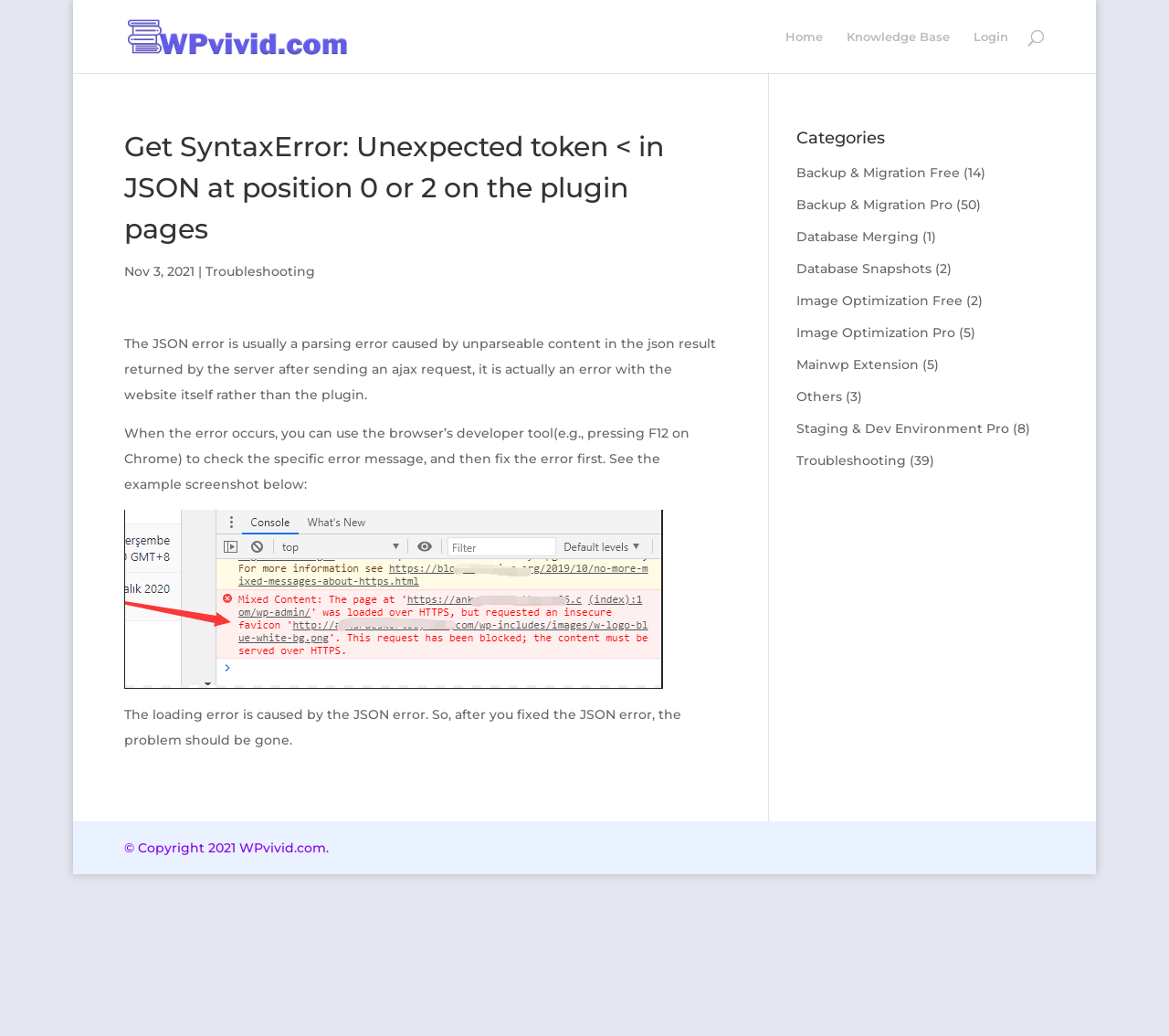What is the name of the plugin documentation?
Please answer the question as detailed as possible based on the image.

I found the name of the plugin documentation by looking at the link element at the top of the page that says 'WPvivid Plugins Documentation'.